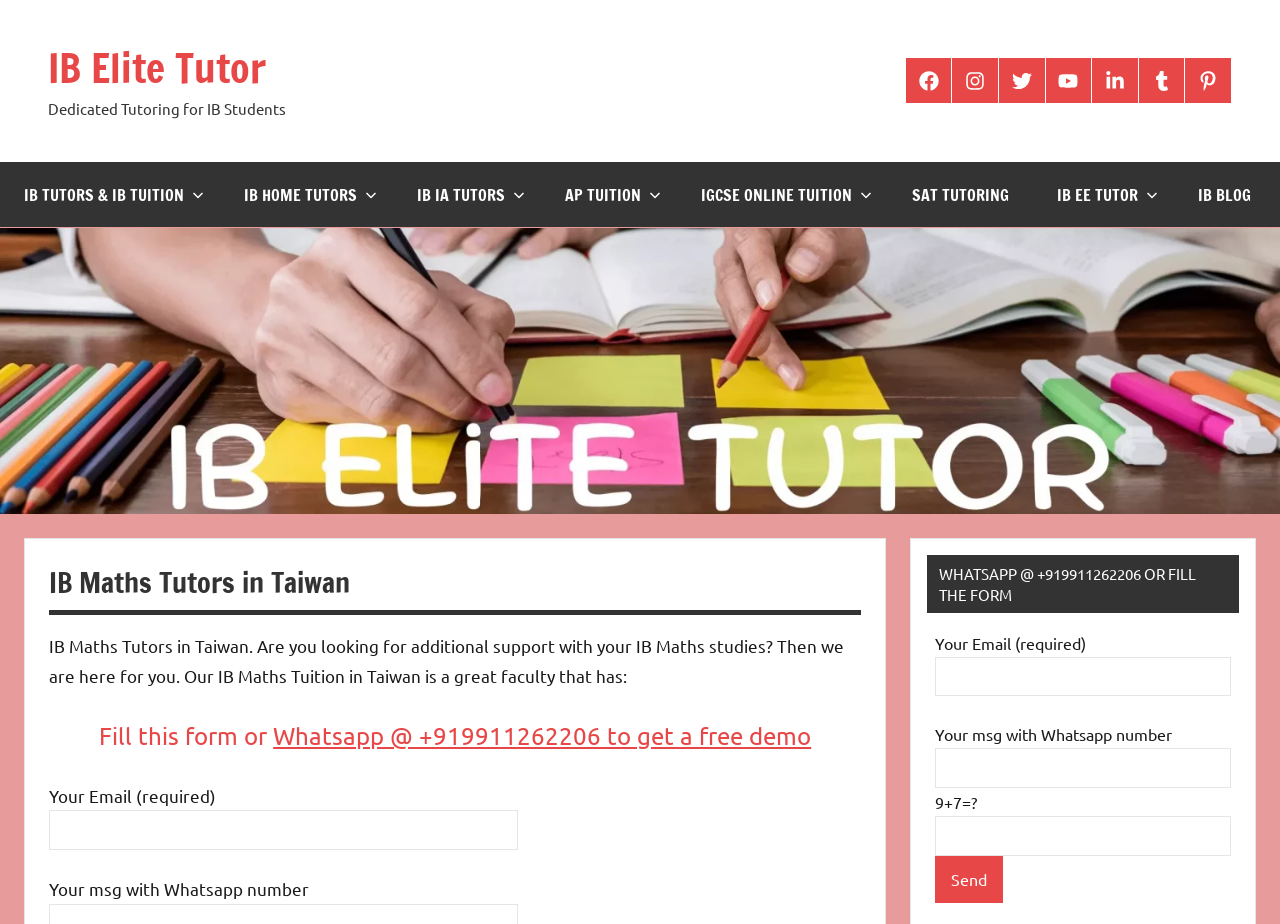Please give a one-word or short phrase response to the following question: 
What is the purpose of the form on the webpage?

To contact for a free demo